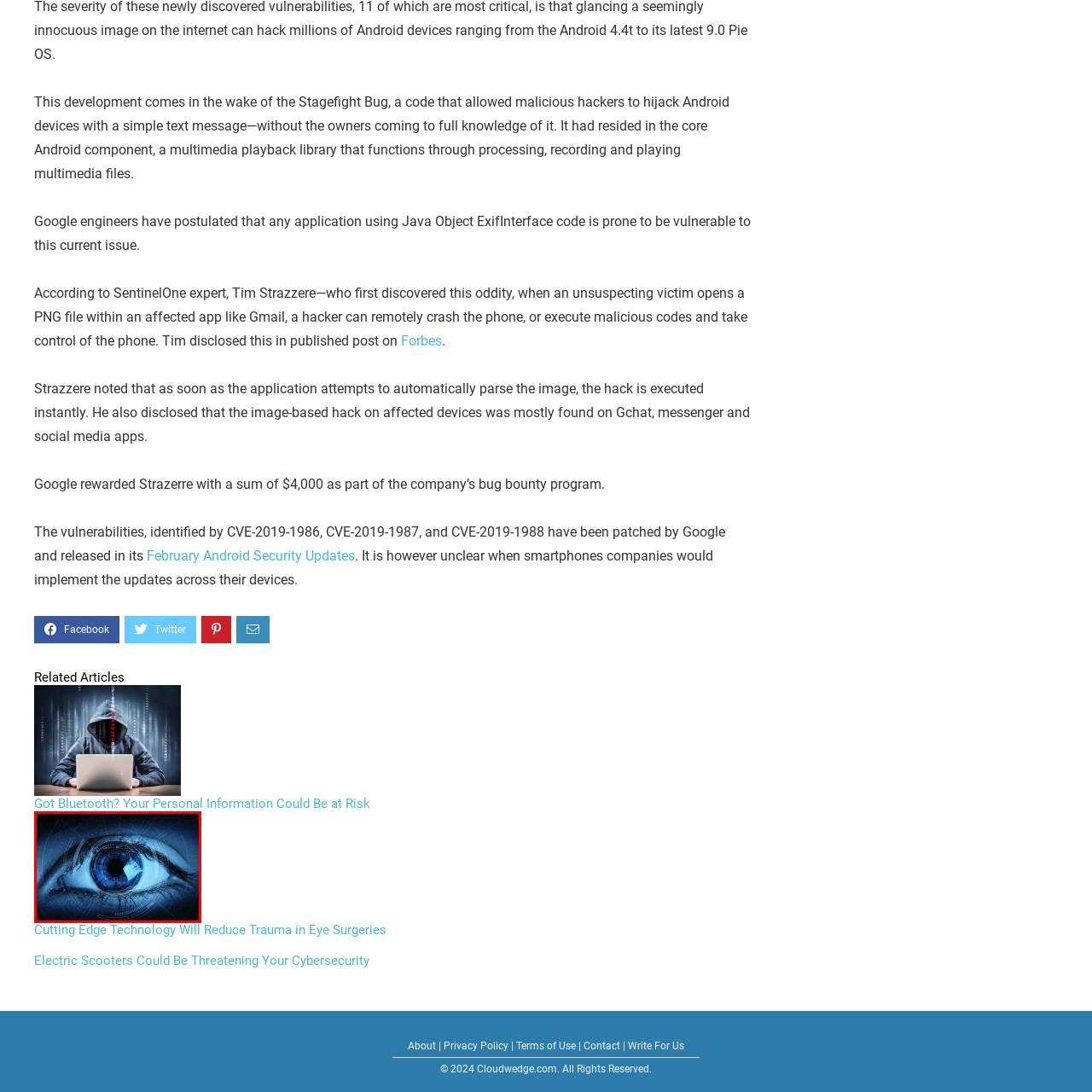What is depicted in the image?
Pay attention to the image within the red bounding box and answer using just one word or a concise phrase.

A human eye